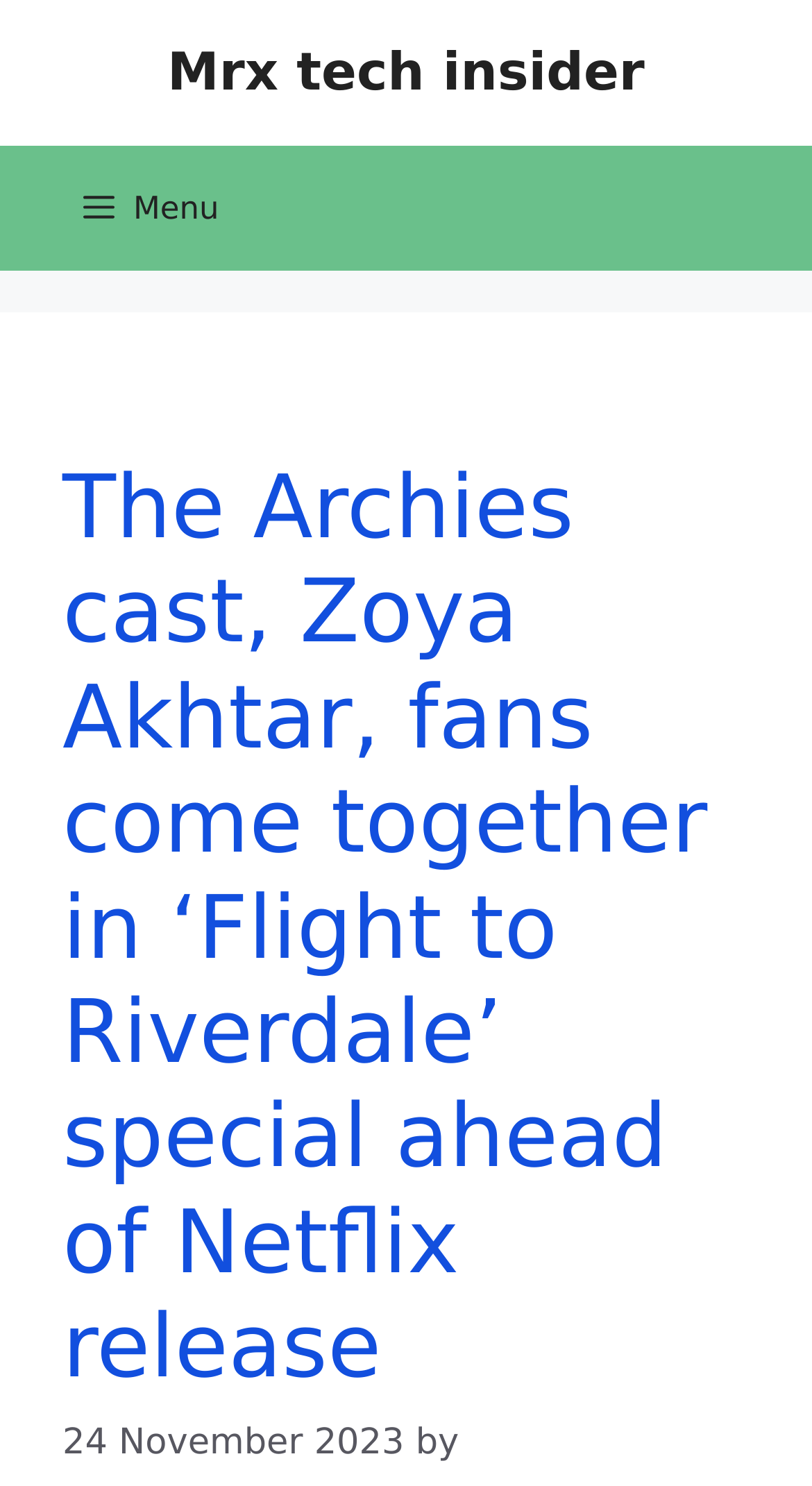How many elements are in the banner?
Answer the question using a single word or phrase, according to the image.

1